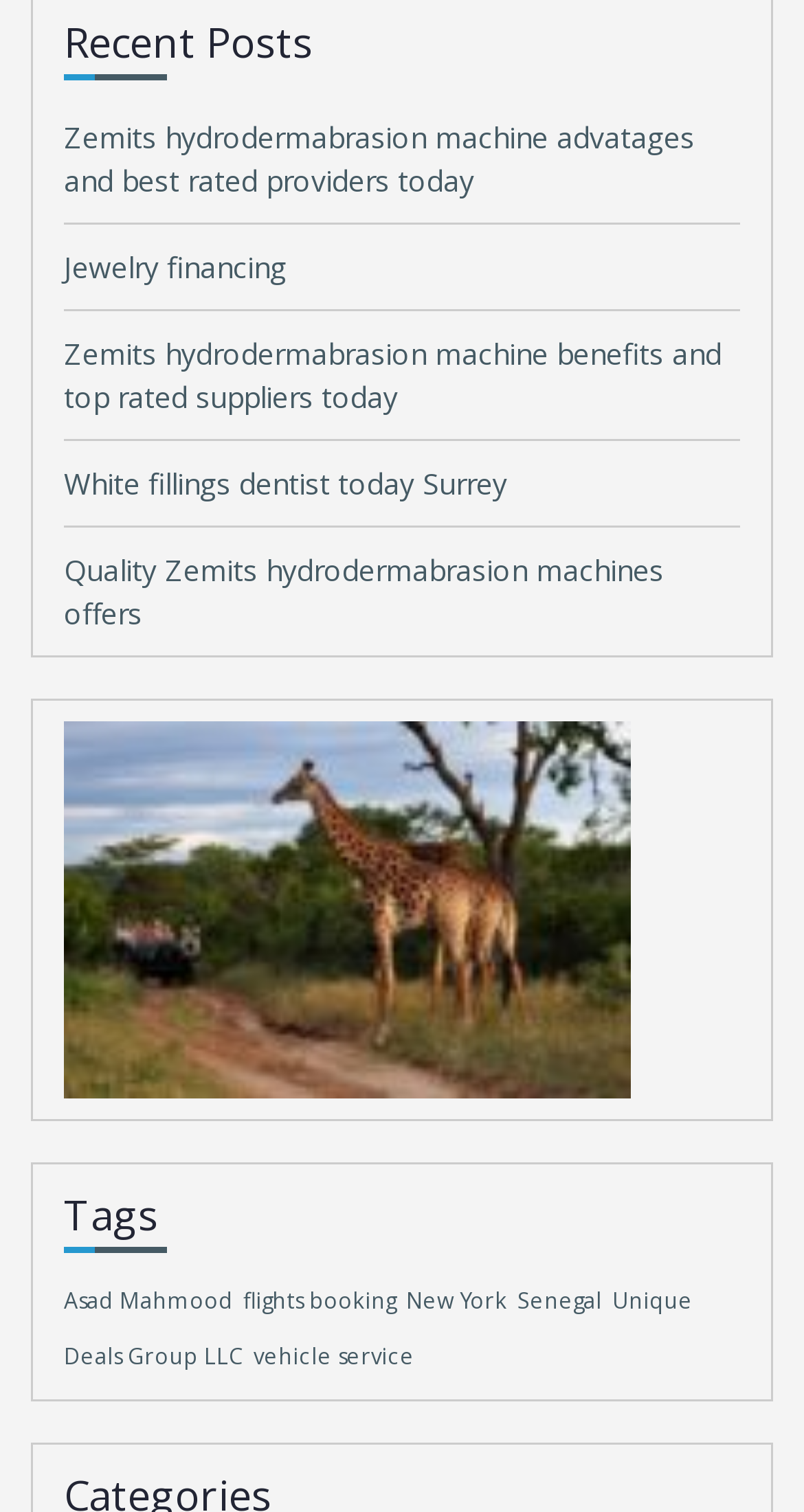For the element described, predict the bounding box coordinates as (top-left x, top-left y, bottom-right x, bottom-right y). All values should be between 0 and 1. Element description: Senegal

[0.644, 0.851, 0.749, 0.87]